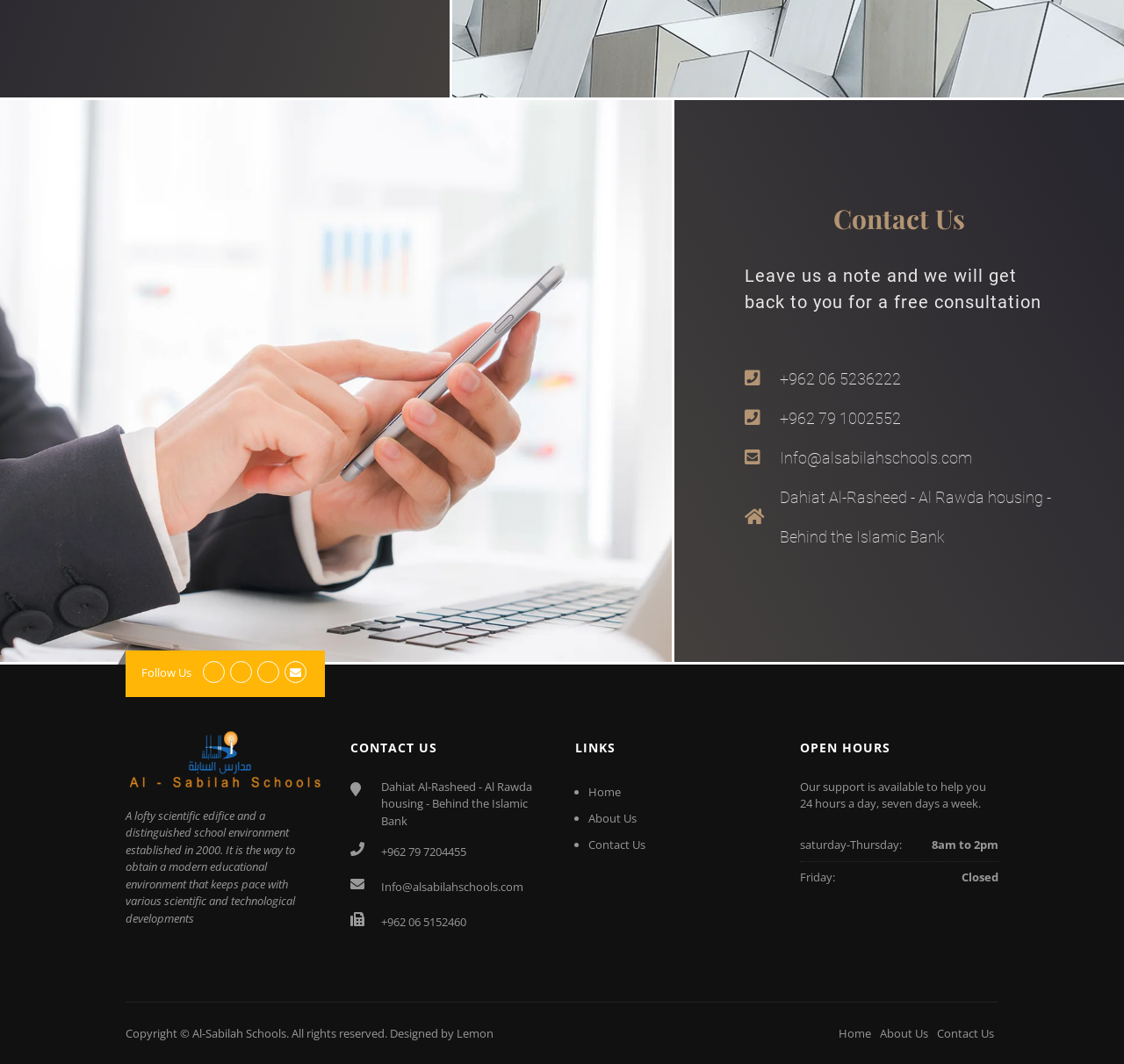Observe the image and answer the following question in detail: What is the email address for contacting the school?

I found the email address by looking at the 'Contact Us' section, where it provides the email address Info@alsabilahschools.com.